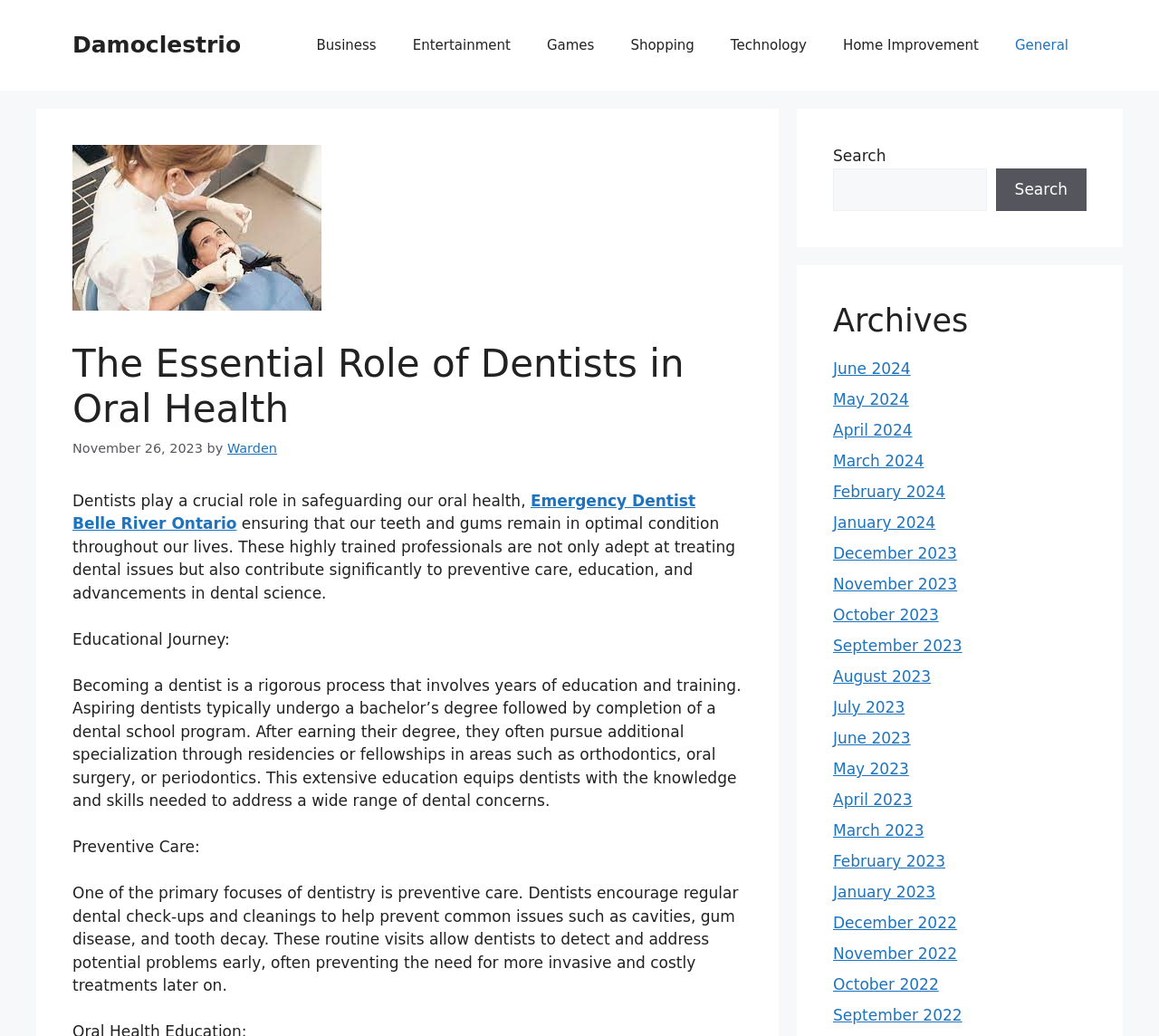Give the bounding box coordinates for the element described as: "February 2023".

[0.719, 0.823, 0.816, 0.84]